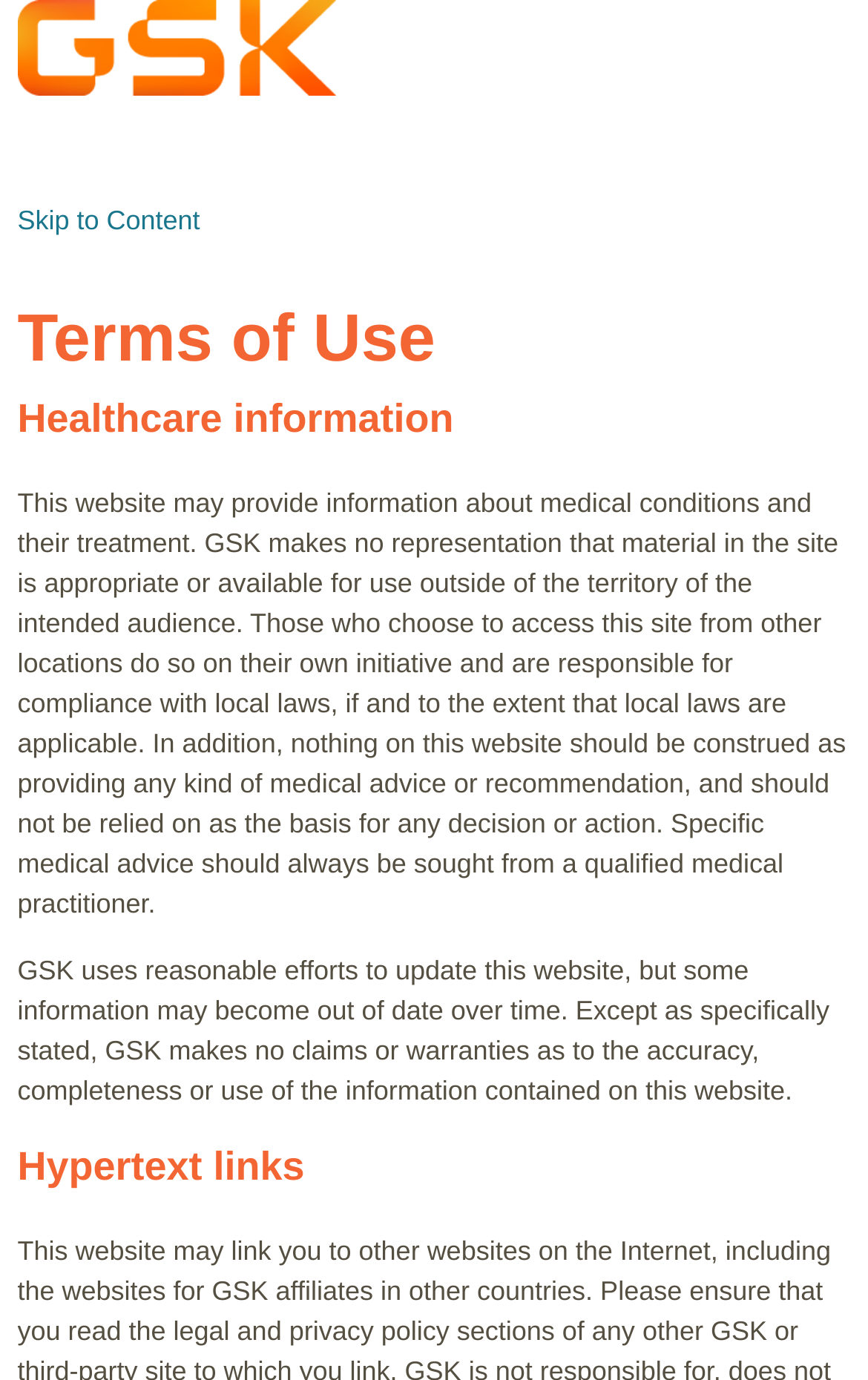What does GSK make no claims or warranties about?
Please provide a single word or phrase based on the screenshot.

Accuracy, completeness, or use of information